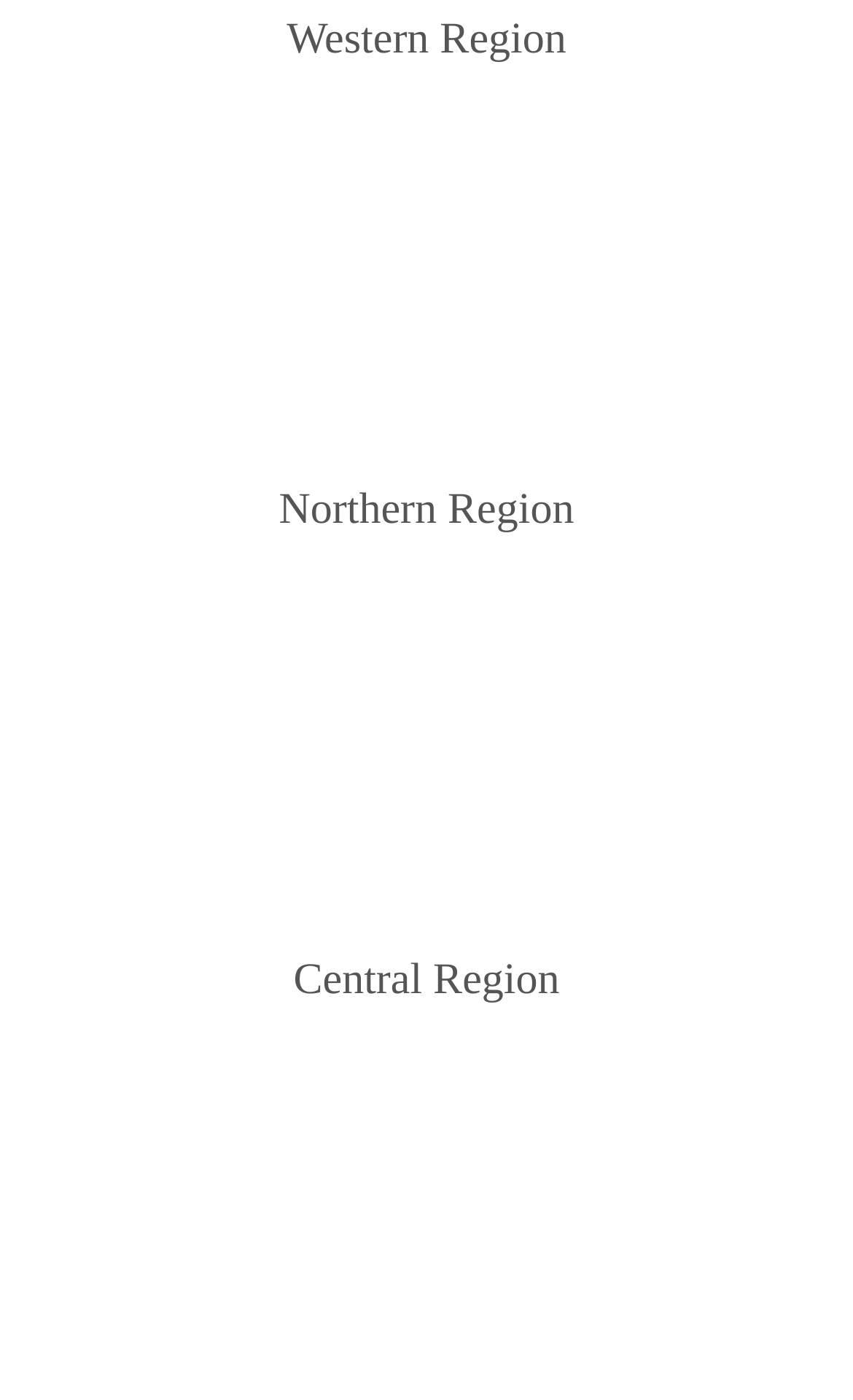From the details in the image, provide a thorough response to the question: What is the purpose of the links under each region?

The links under each region have the same text as the region headings, suggesting that they are meant to provide more information or access to specific content related to each region.